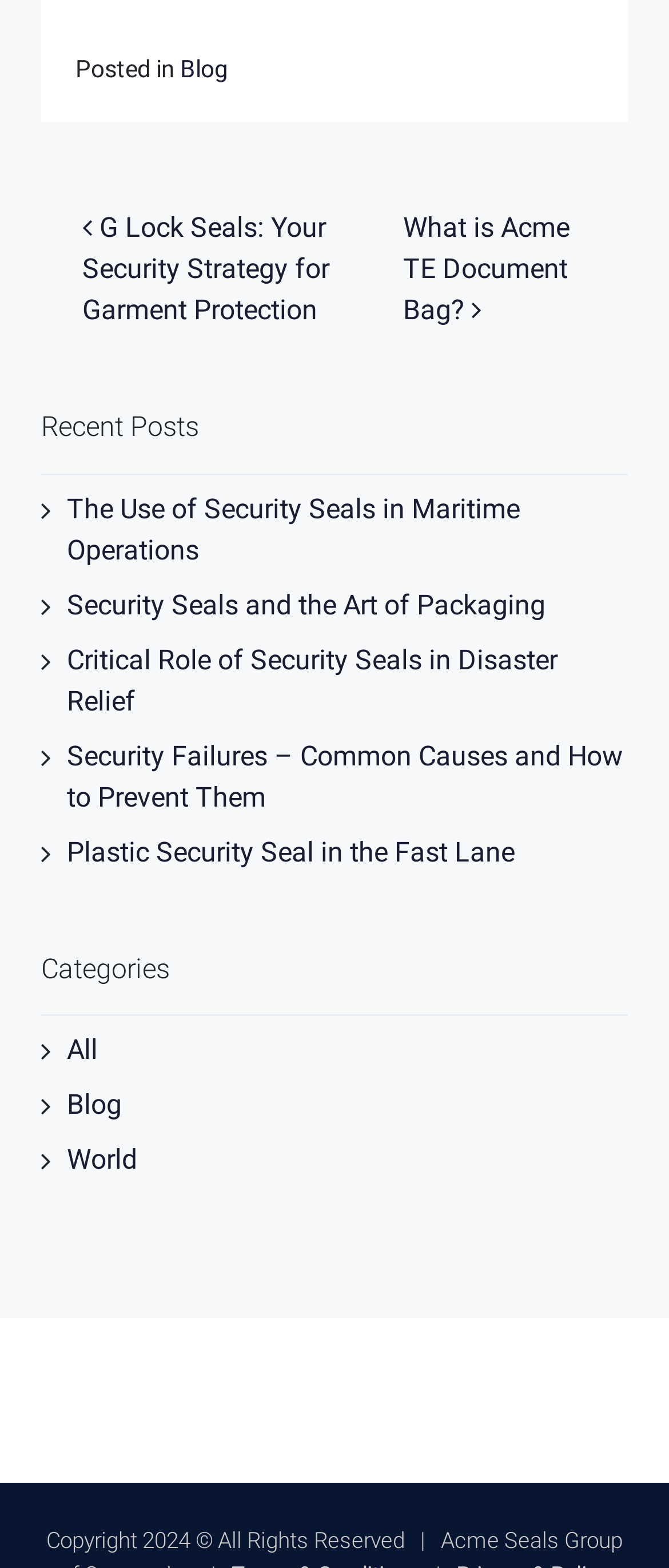Can you specify the bounding box coordinates of the area that needs to be clicked to fulfill the following instruction: "Explore category All"?

[0.1, 0.659, 0.146, 0.68]